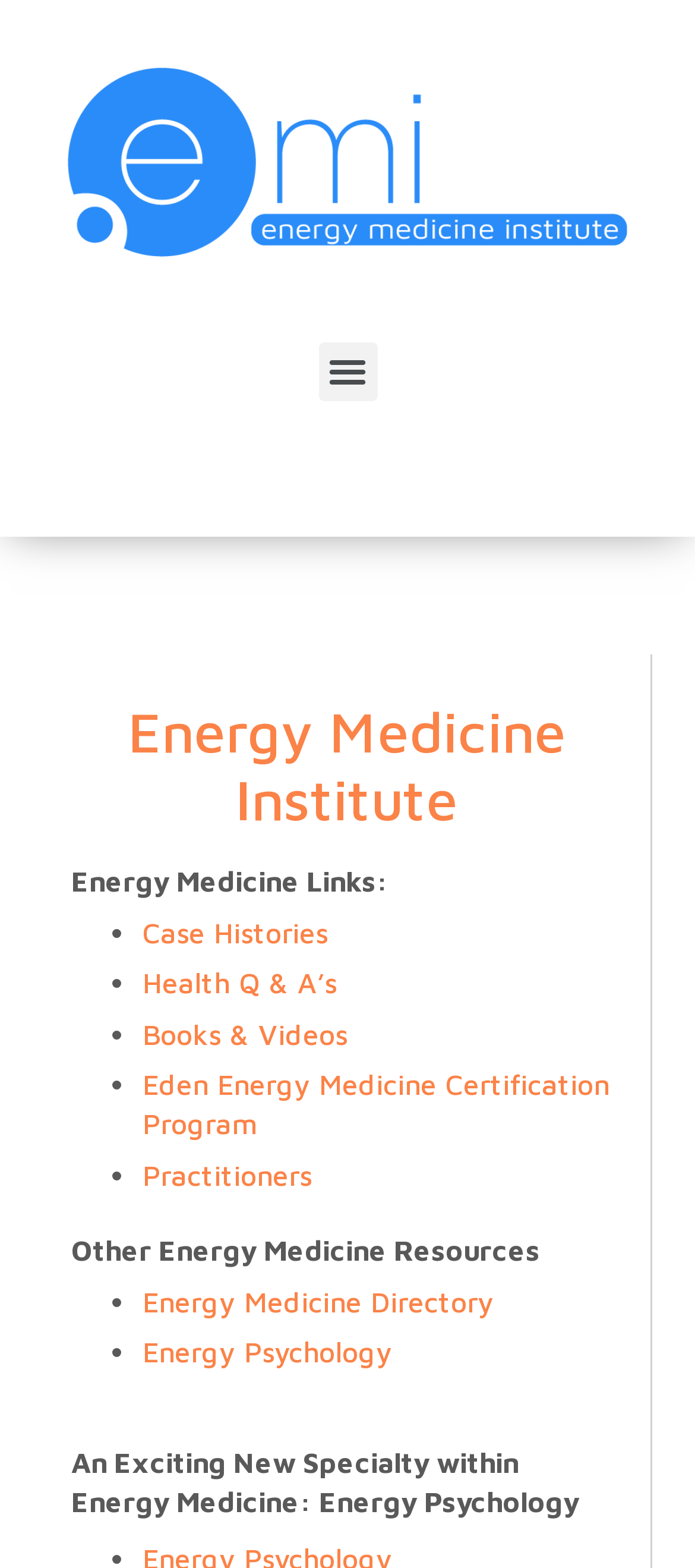Provide a thorough description of the webpage you see.

The webpage is about Energy Psychology and Energy Medicine Institute. At the top left, there is a link, and next to it, a button labeled "Menu Toggle" is positioned. Below these elements, a heading "Energy Medicine Institute" is displayed, which contains a link with the same text.

Underneath, a section titled "Energy Medicine Links:" is presented, followed by a list of links, each preceded by a bullet point. The links are "Case Histories", "Health Q & A’s", "Books & Videos", "Eden Energy Medicine Certification Program", and "Practitioners". These links are aligned vertically, with the bullet points indented to the left.

Further down, another section titled "Other Energy Medicine Resources" is displayed, followed by another list of links, each preceded by a bullet point. The links are "Energy Medicine Directory" and "Energy Psychology". These links are also aligned vertically, with the bullet points indented to the left.

At the bottom of the page, a heading with no text is present, followed by a paragraph of text that reads "An Exciting New Specialty within Energy Medicine: Energy Psychology". This text is positioned near the bottom of the page.